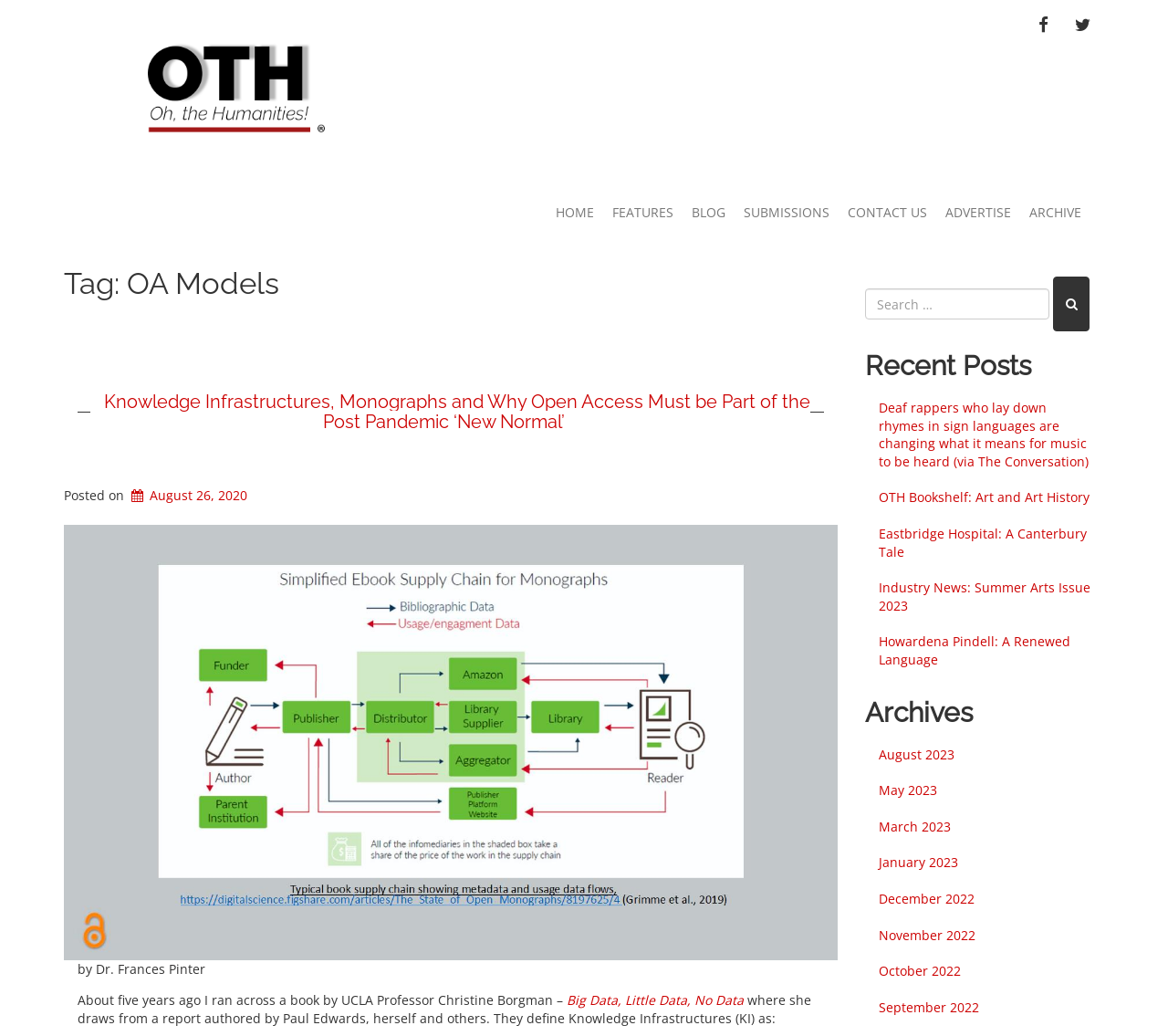Explain the webpage's design and content in an elaborate manner.

This webpage is about OA Models, with a focus on the humanities. At the top left, there is a logo image and a link. On the top right, there are social media links to Facebook and Twitter. 

Below the logo, there is a navigation menu with links to HOME, FEATURES, BLOG, SUBMISSIONS, CONTACT US, ADVERTISE, and ARCHIVE. 

The main content area has a header section with a tag "OA Models" and a heading that reads "Knowledge Infrastructures, Monographs and Why Open Access Must be Part of the Post Pandemic ‘New Normal’". Below the heading, there is a link to the same title, a posted date, and the author's name, Dr. Frances Pinter. 

The article discusses knowledge infrastructures, citing a book by UCLA Professor Christine Borgman. There is a link to the book title "Big Data, Little Data, No Data" within the text. 

On the right side of the page, there is a search box with a magnifying glass icon. Below the search box, there is a section titled "Recent Posts" with five links to different articles, including one about deaf rappers and another about art and art history. 

Further down, there is an "Archives" section with links to monthly archives from August 2023 to September 2022.